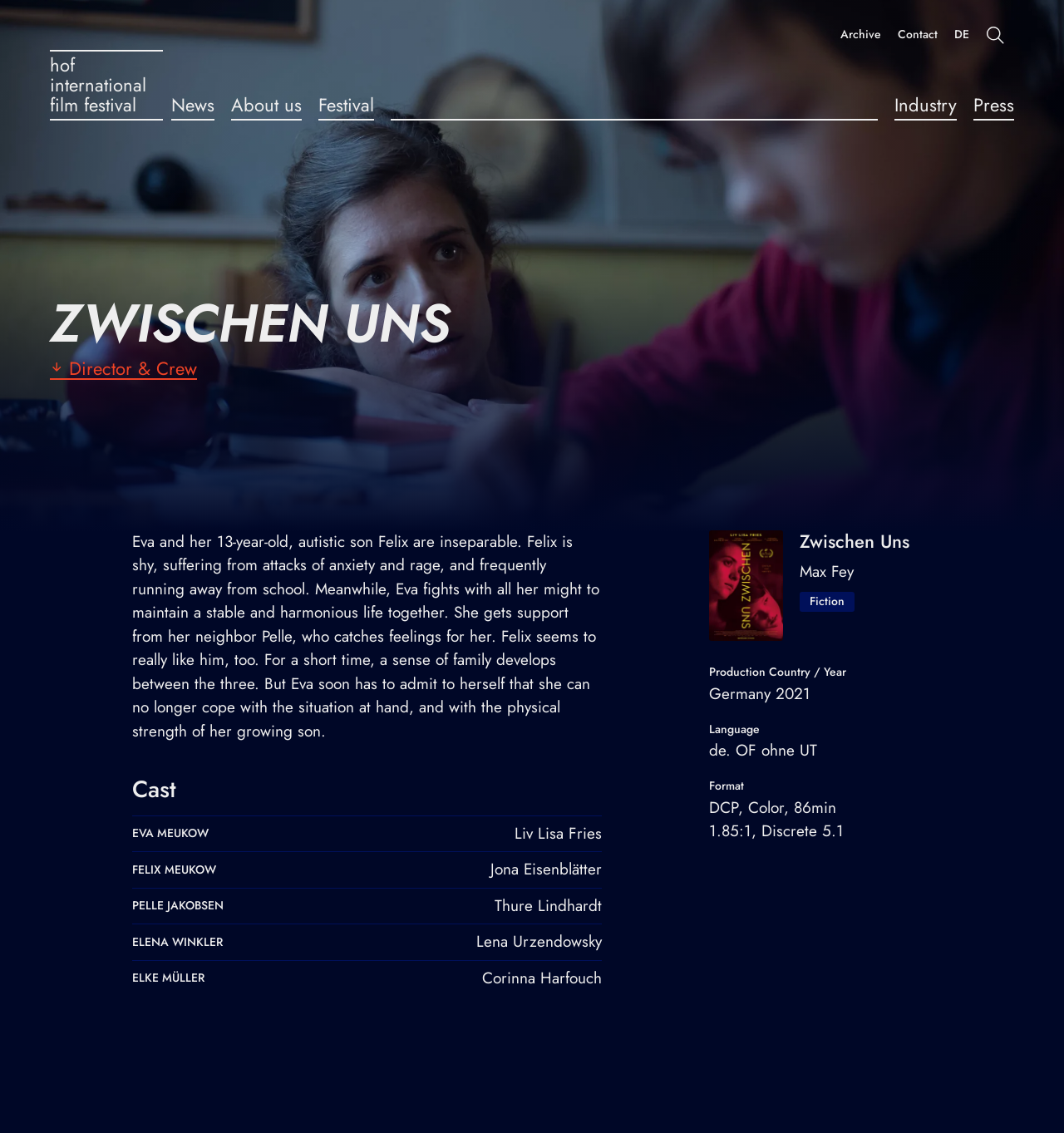What is the name of the film festival?
Could you give a comprehensive explanation in response to this question?

I found the answer by looking at the top navigation bar, where there are several links, including 'hof international film festival', which suggests that this is the name of the film festival.